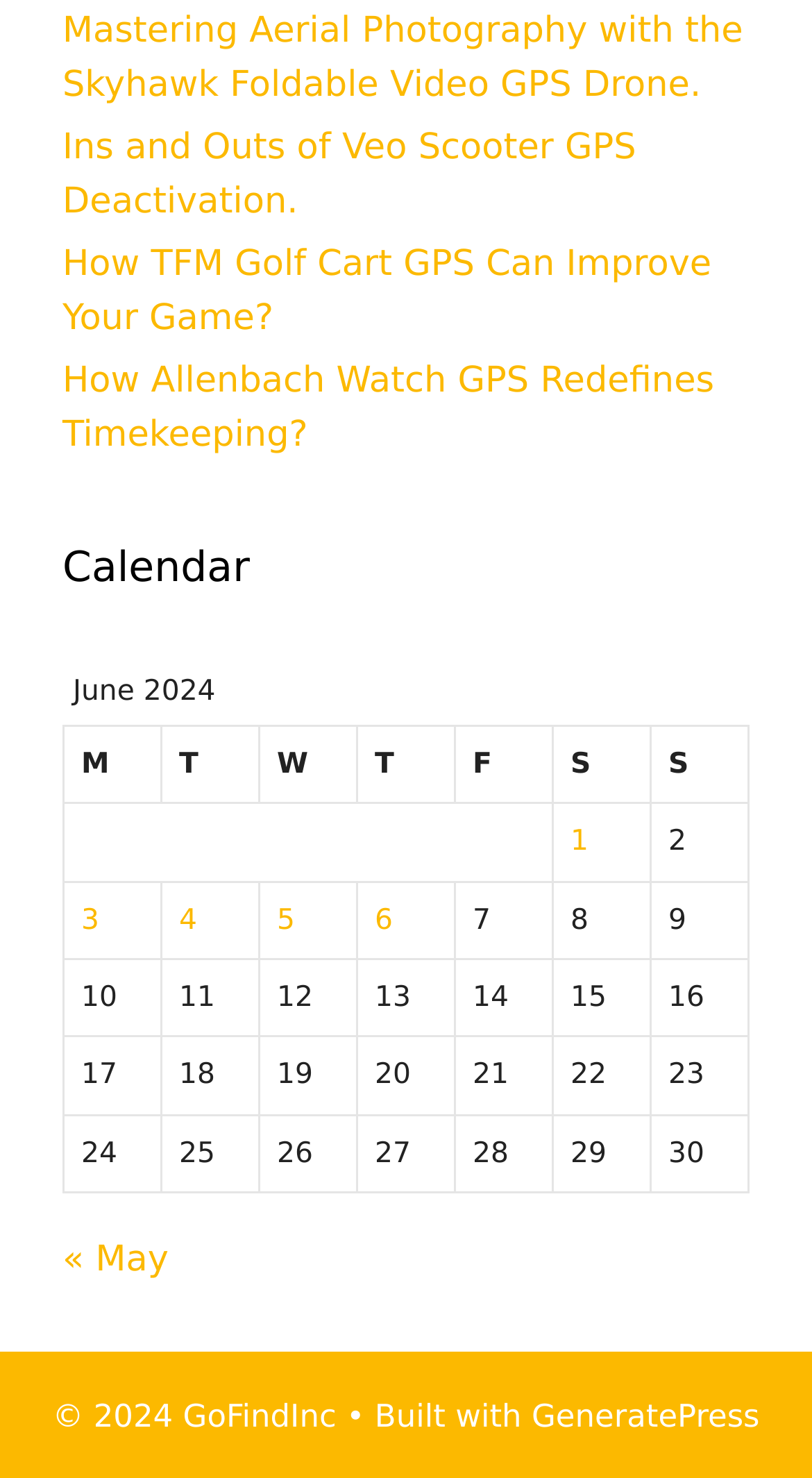What is the copyright year displayed at the bottom of the webpage?
Answer the question with just one word or phrase using the image.

2024